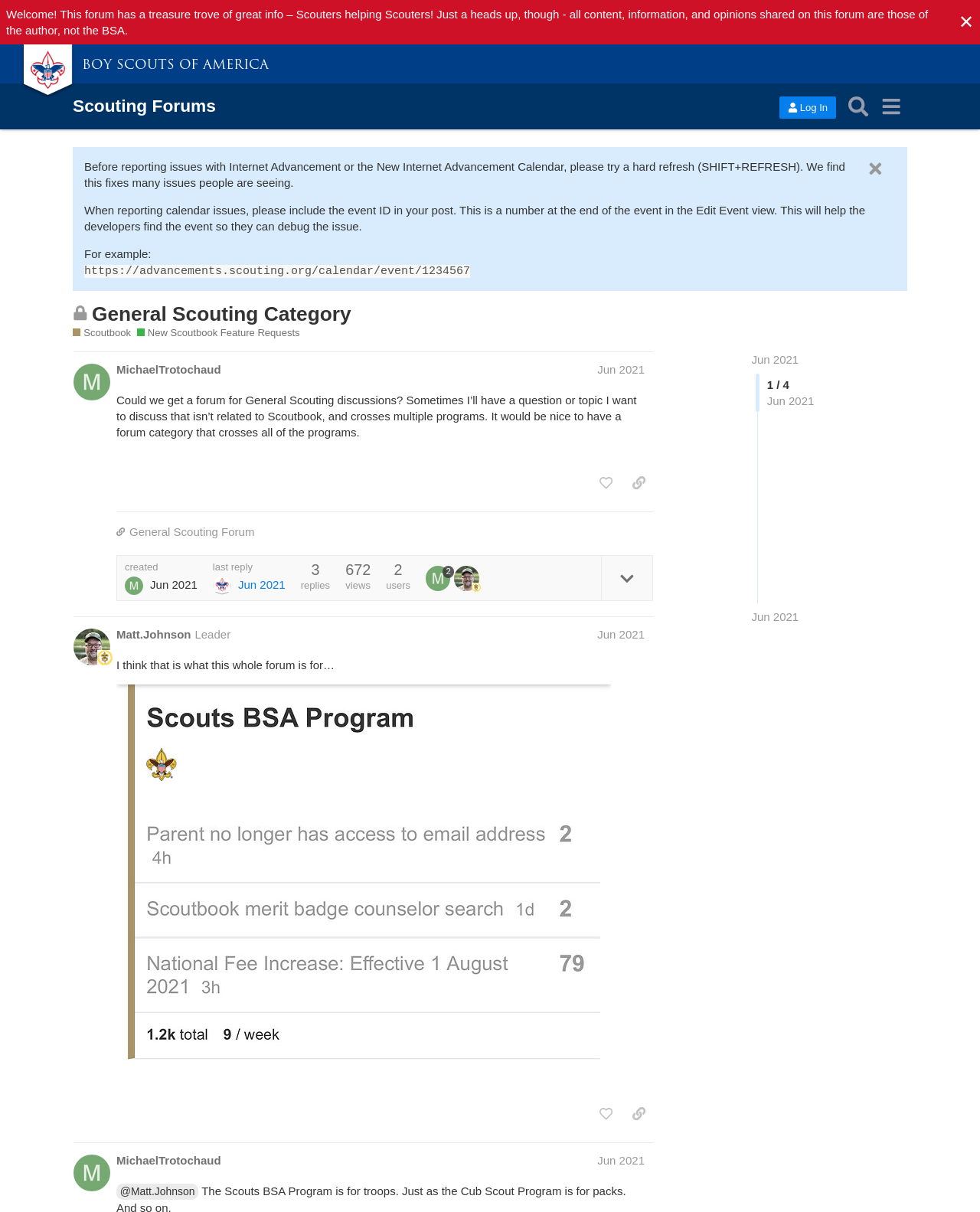Please specify the bounding box coordinates of the clickable region necessary for completing the following instruction: "Like the post by Matt.Johnson". The coordinates must consist of four float numbers between 0 and 1, i.e., [left, top, right, bottom].

[0.604, 0.908, 0.633, 0.93]